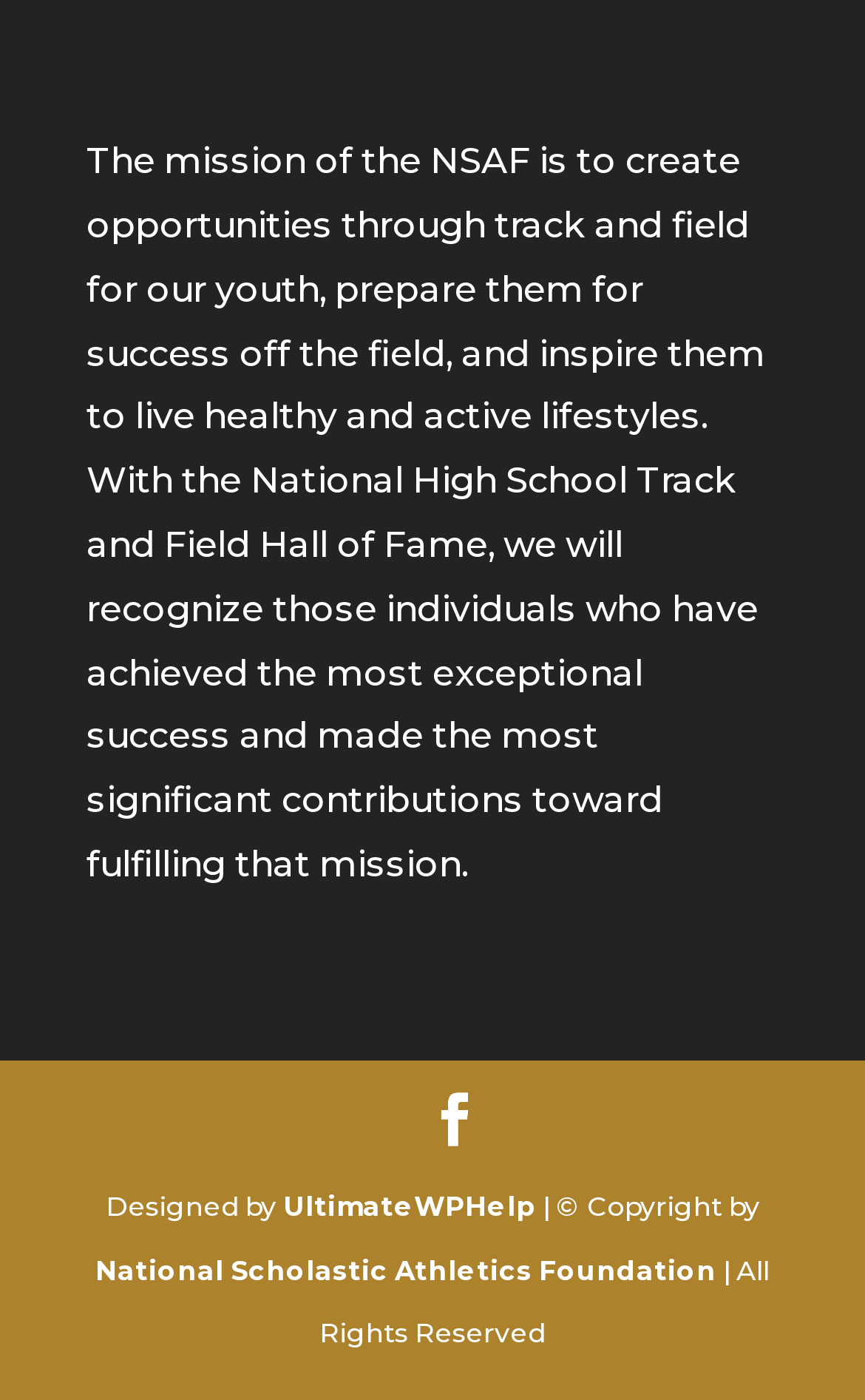Given the content of the image, can you provide a detailed answer to the question?
Who holds the copyright to the website?

The copyright to the website is held by the National Scholastic Athletics Foundation, as indicated by the link element with ID 48, which contains the text 'Copyright by' followed by the link to National Scholastic Athletics Foundation.